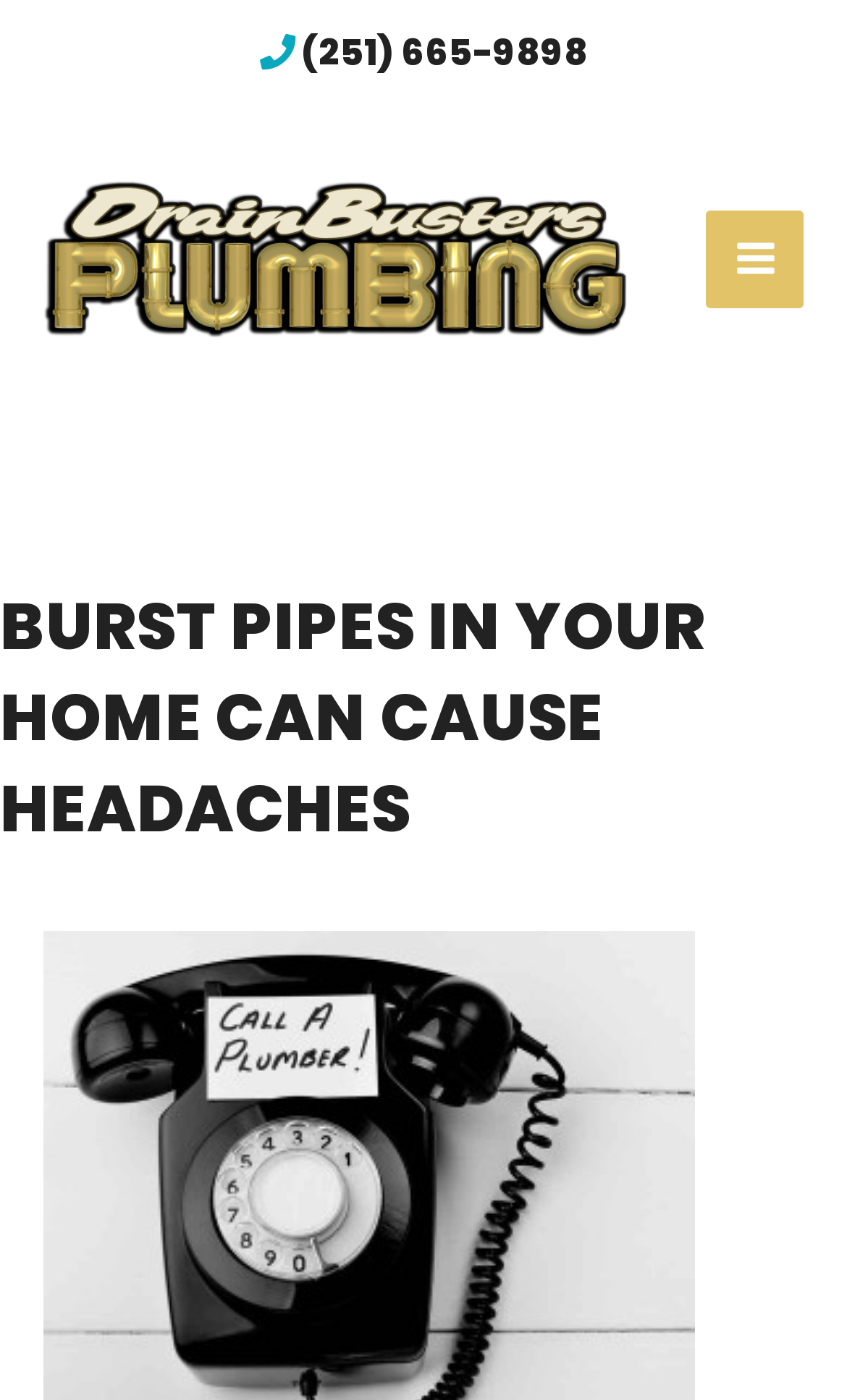What is the purpose of the webpage? Analyze the screenshot and reply with just one word or a short phrase.

plumbing services